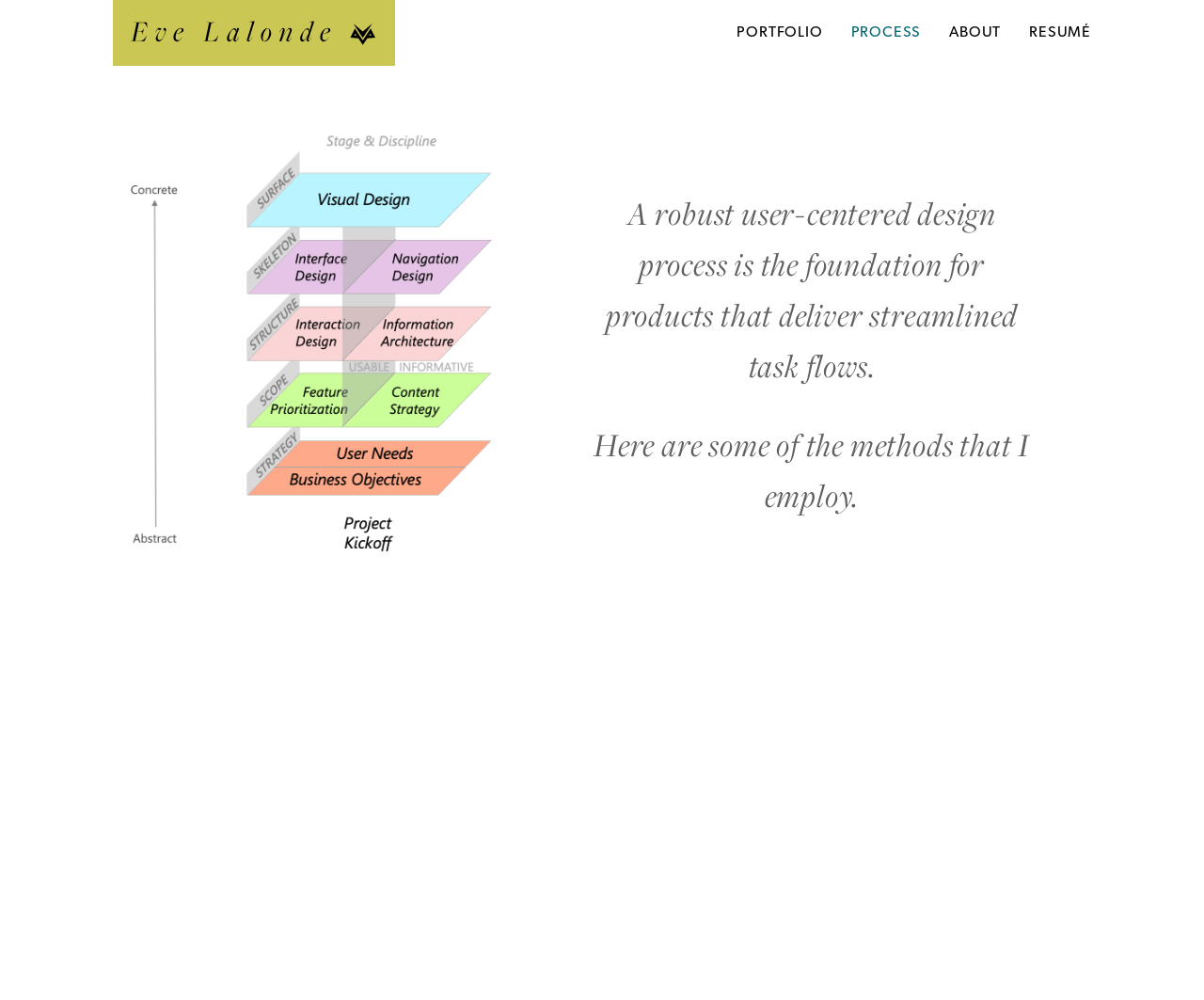What is the purpose of the image on the page?
Using the image as a reference, answer the question with a short word or phrase.

Illustrate design process